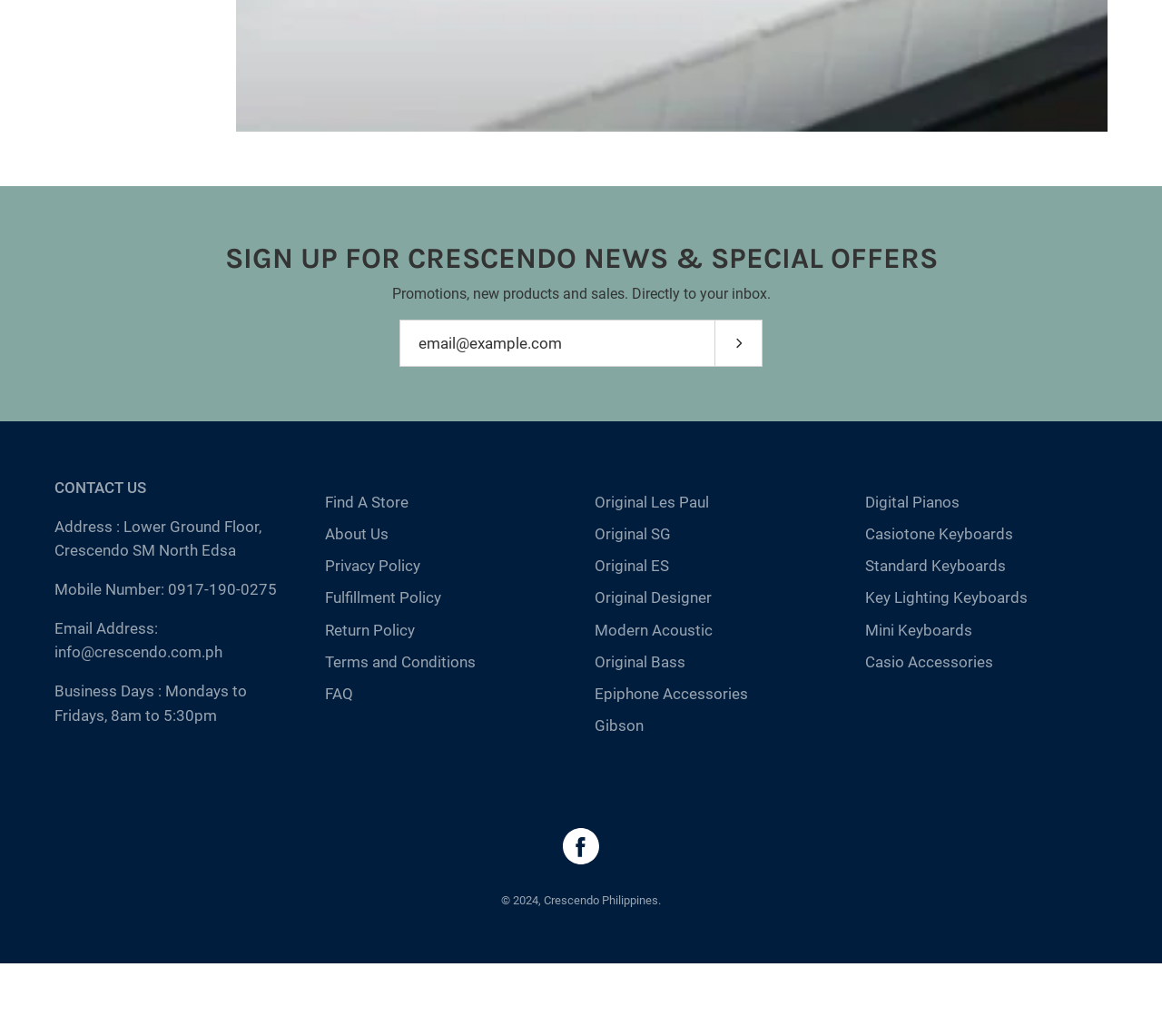Find the bounding box coordinates for the area you need to click to carry out the instruction: "Contact us". The coordinates should be four float numbers between 0 and 1, indicated as [left, top, right, bottom].

[0.047, 0.462, 0.126, 0.479]